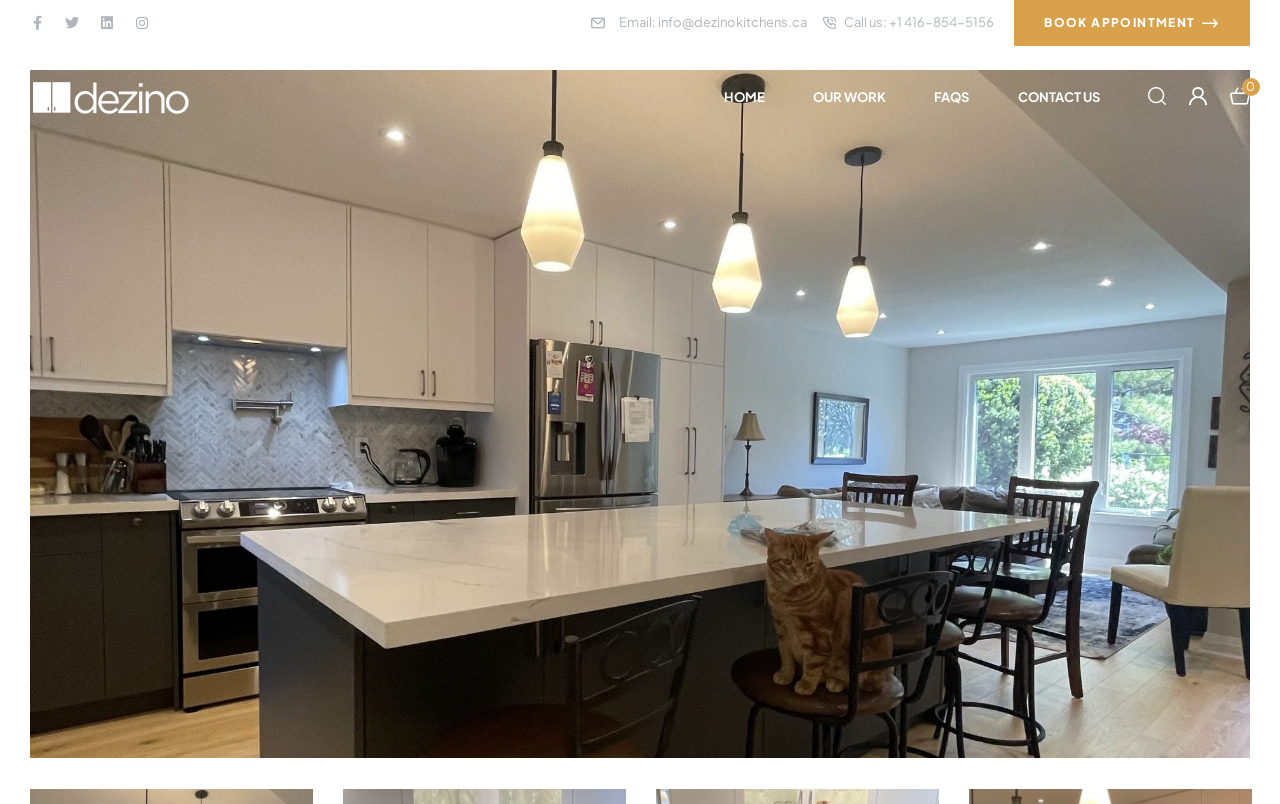How many social media links are there?
Using the image, elaborate on the answer with as much detail as possible.

I counted the number of social media links by looking at the link elements with icons, which are Facebook, Twitter, Linkedin, and Instagram.